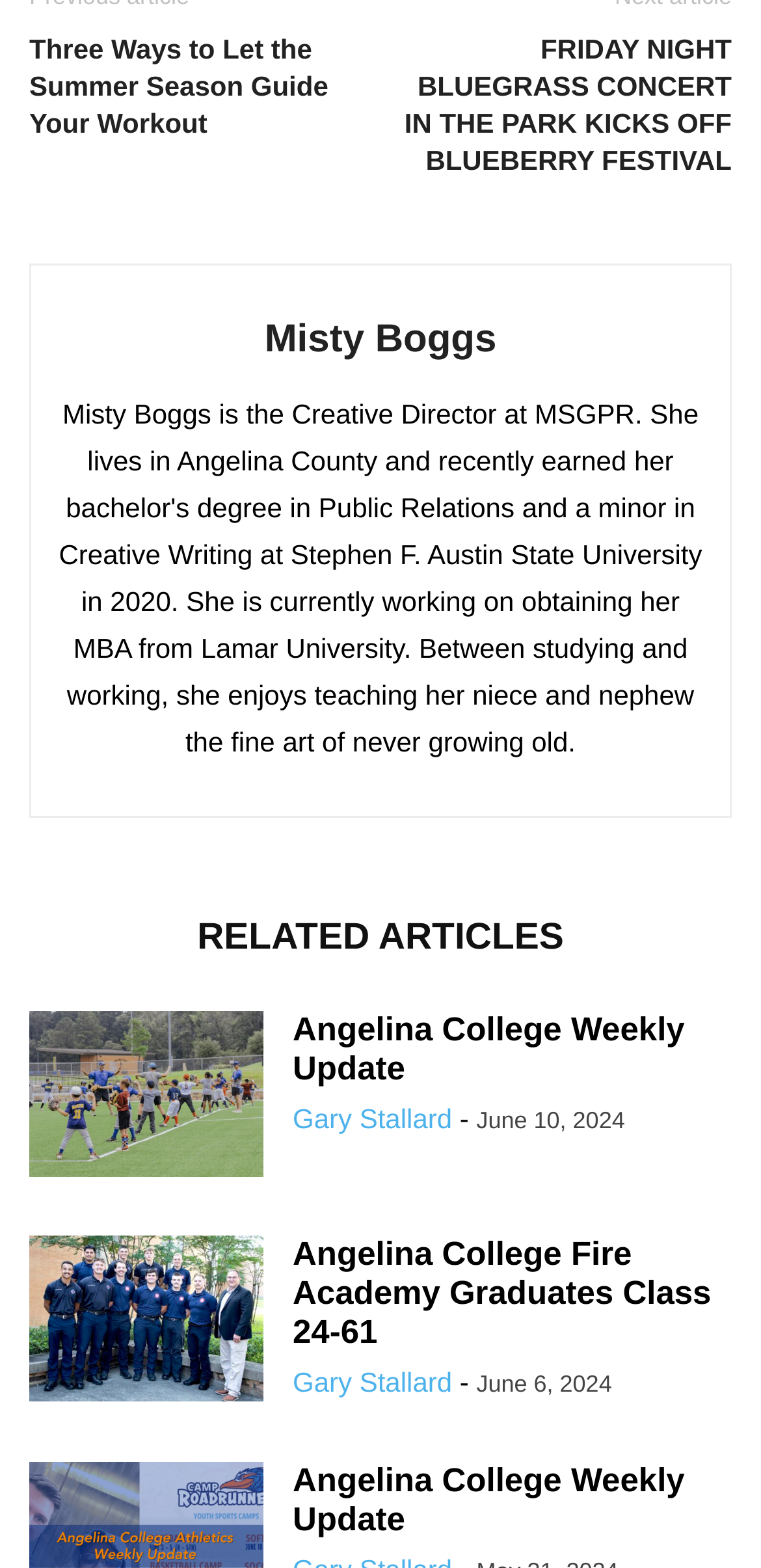When was the 'Angelina College Fire Academy Graduates Class 24-61' article published?
Using the image as a reference, give a one-word or short phrase answer.

June 6, 2024